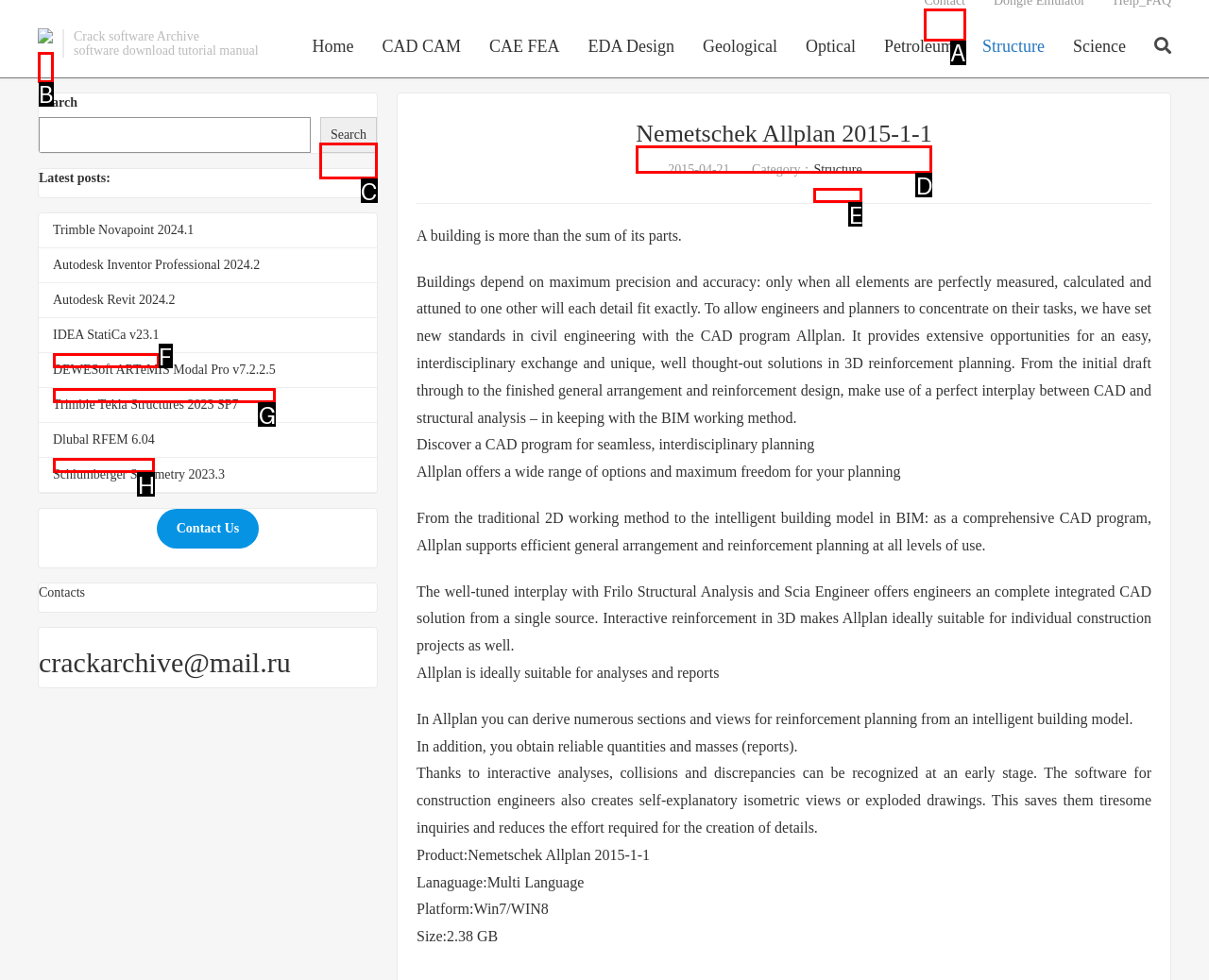Which option should you click on to fulfill this task: View Nemetschek Allplan 2015-1-1 details? Answer with the letter of the correct choice.

D